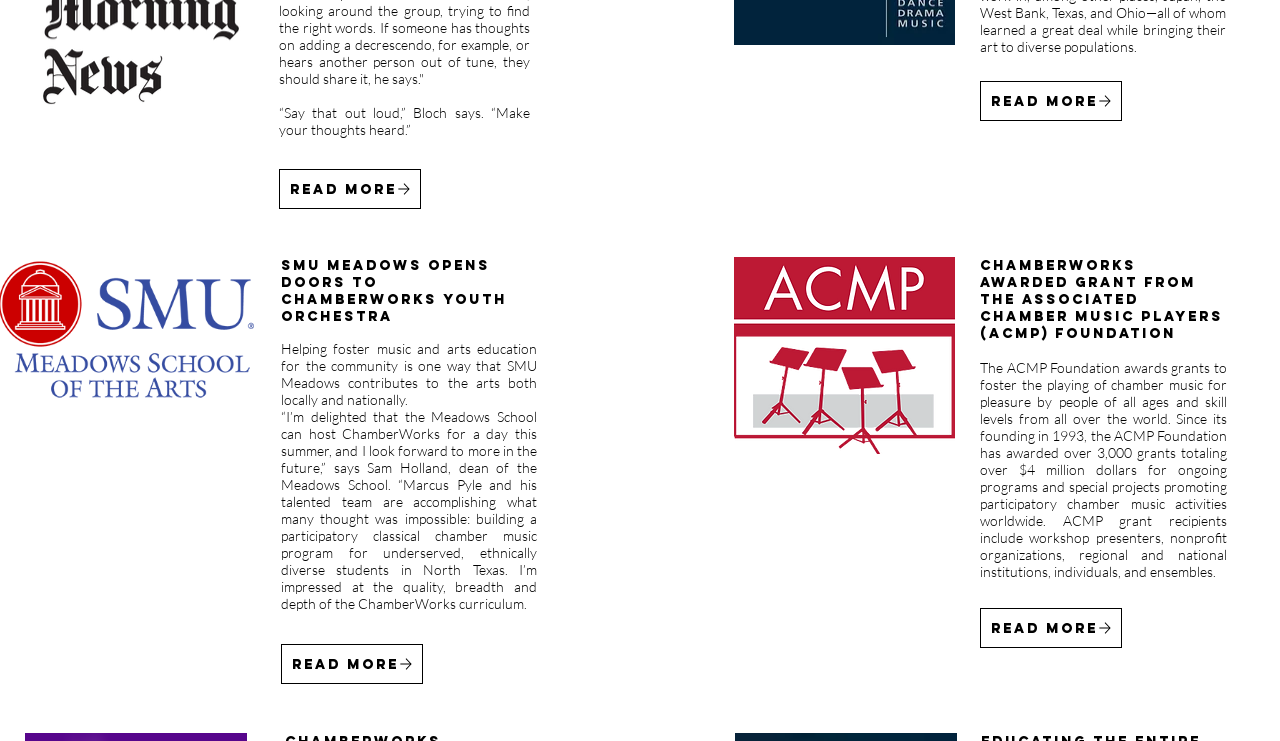Using the provided description: "Read More", find the bounding box coordinates of the corresponding UI element. The output should be four float numbers between 0 and 1, in the format [left, top, right, bottom].

[0.22, 0.869, 0.33, 0.923]